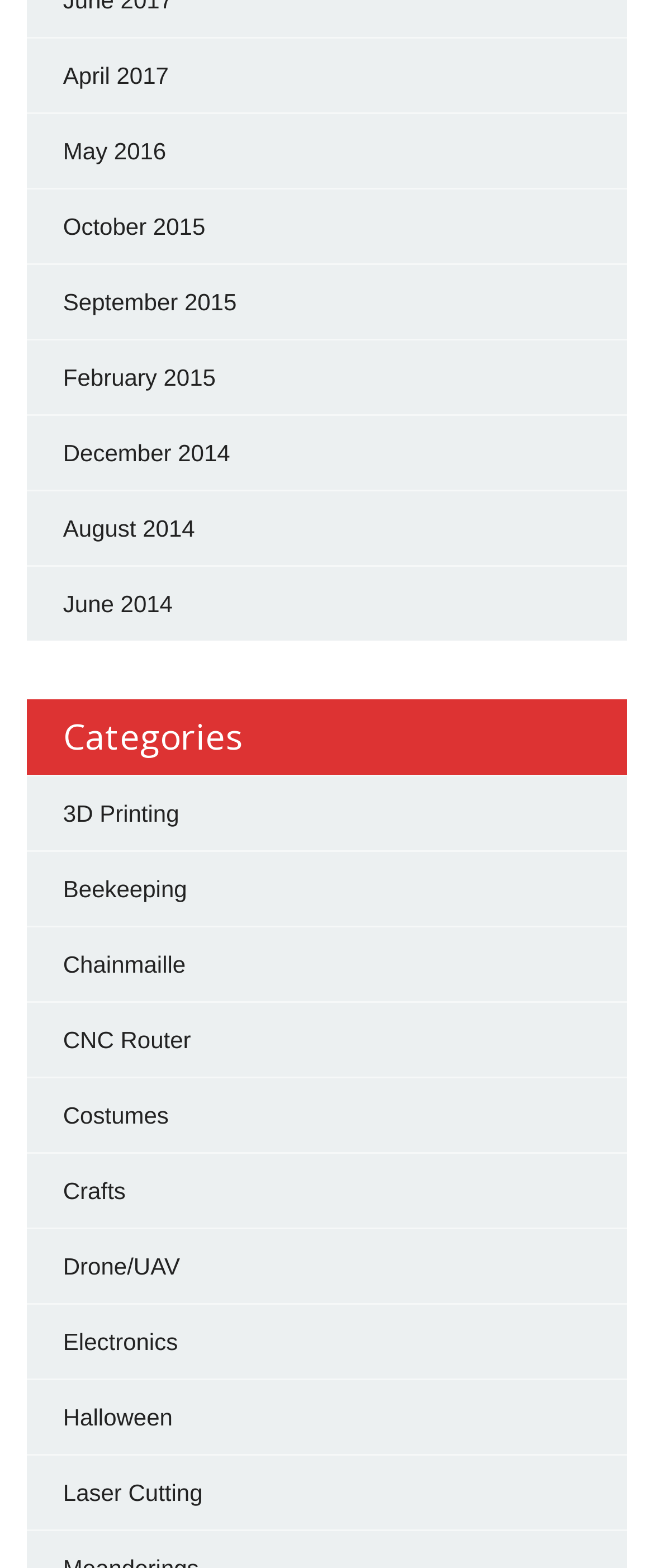Using the element description: "Drone/UAV", determine the bounding box coordinates. The coordinates should be in the format [left, top, right, bottom], with values between 0 and 1.

[0.096, 0.799, 0.275, 0.816]